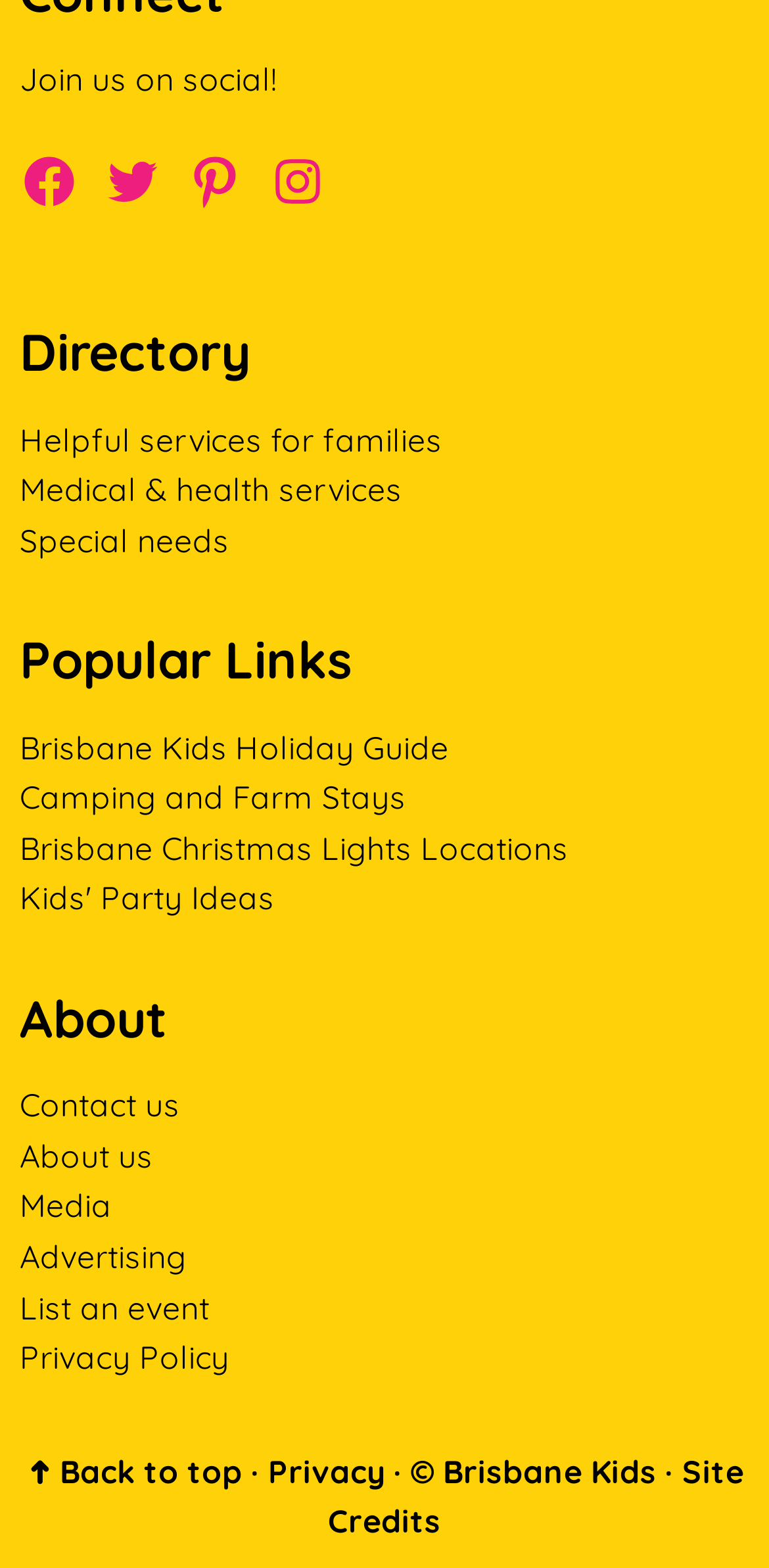Please find the bounding box coordinates of the element that must be clicked to perform the given instruction: "View Brisbane Kids Holiday Guide". The coordinates should be four float numbers from 0 to 1, i.e., [left, top, right, bottom].

[0.026, 0.464, 0.584, 0.489]